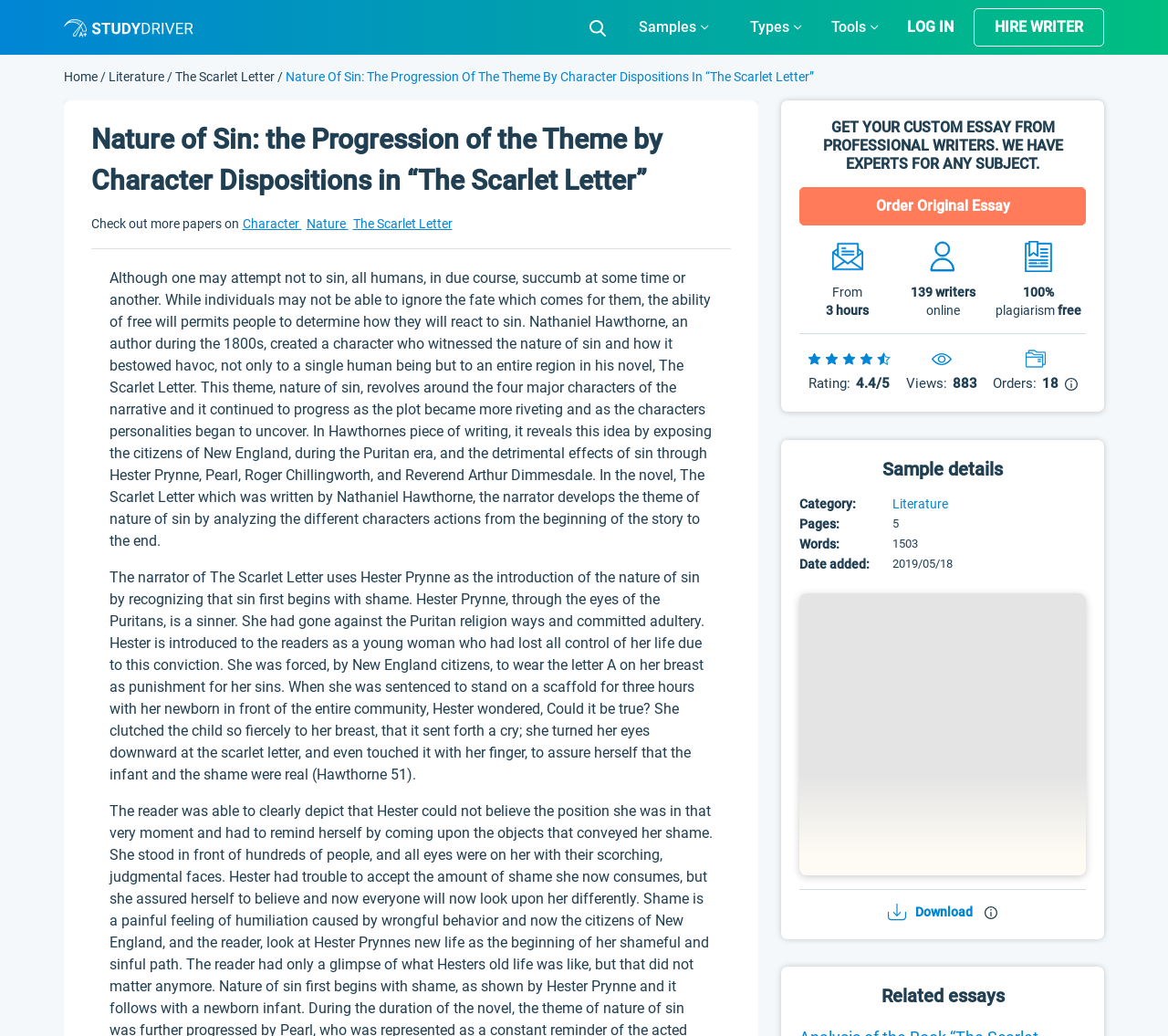What is the rating of the essay 'Nature of Sin: The Progression of the Theme by Character Dispositions in “The Scarlet Letter”'?
Using the image as a reference, answer the question in detail.

The answer can be found in the text where it says 'Rating: 4.4/5'.